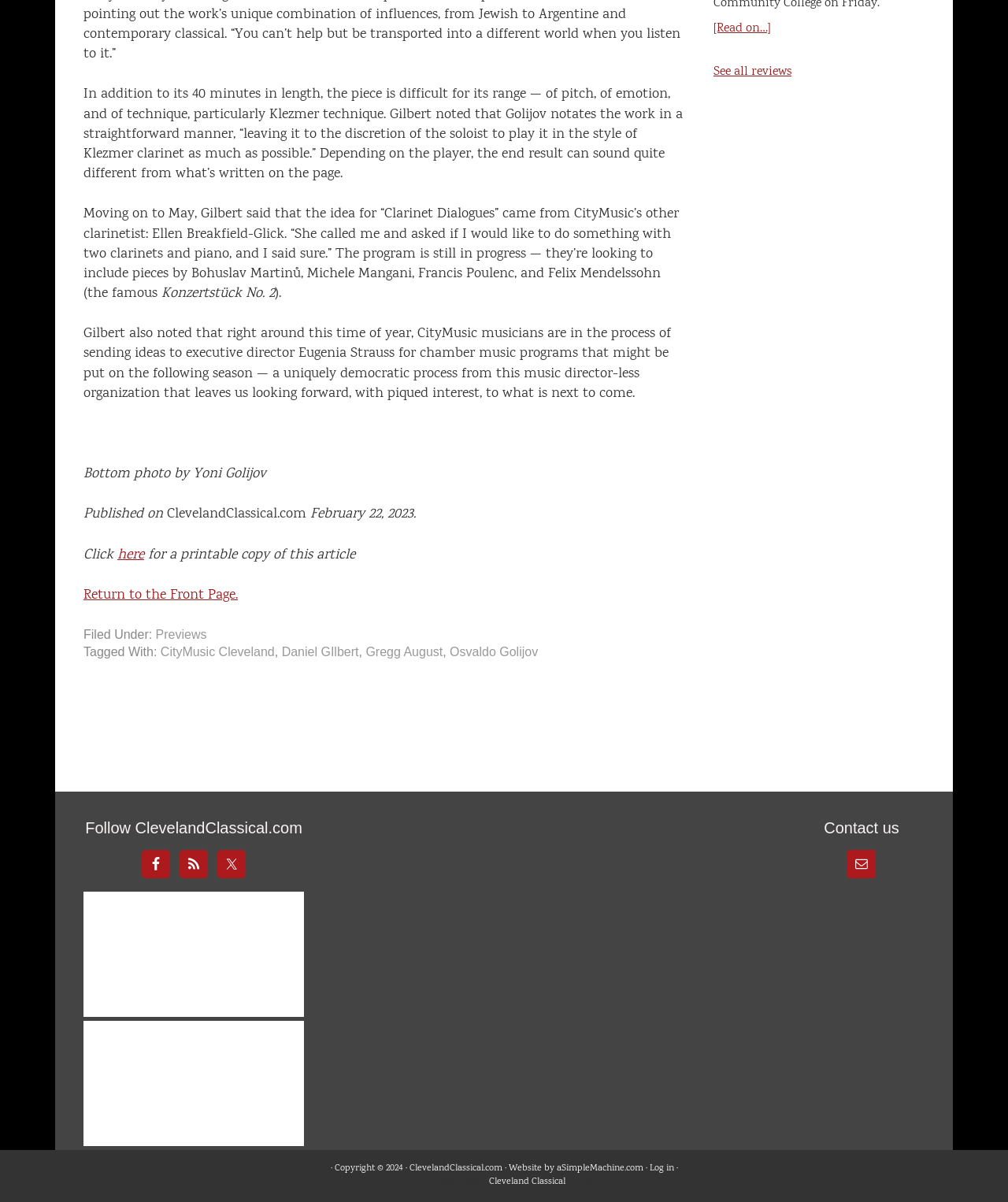Pinpoint the bounding box coordinates of the area that must be clicked to complete this instruction: "Log in to the website".

[0.644, 0.967, 0.668, 0.978]